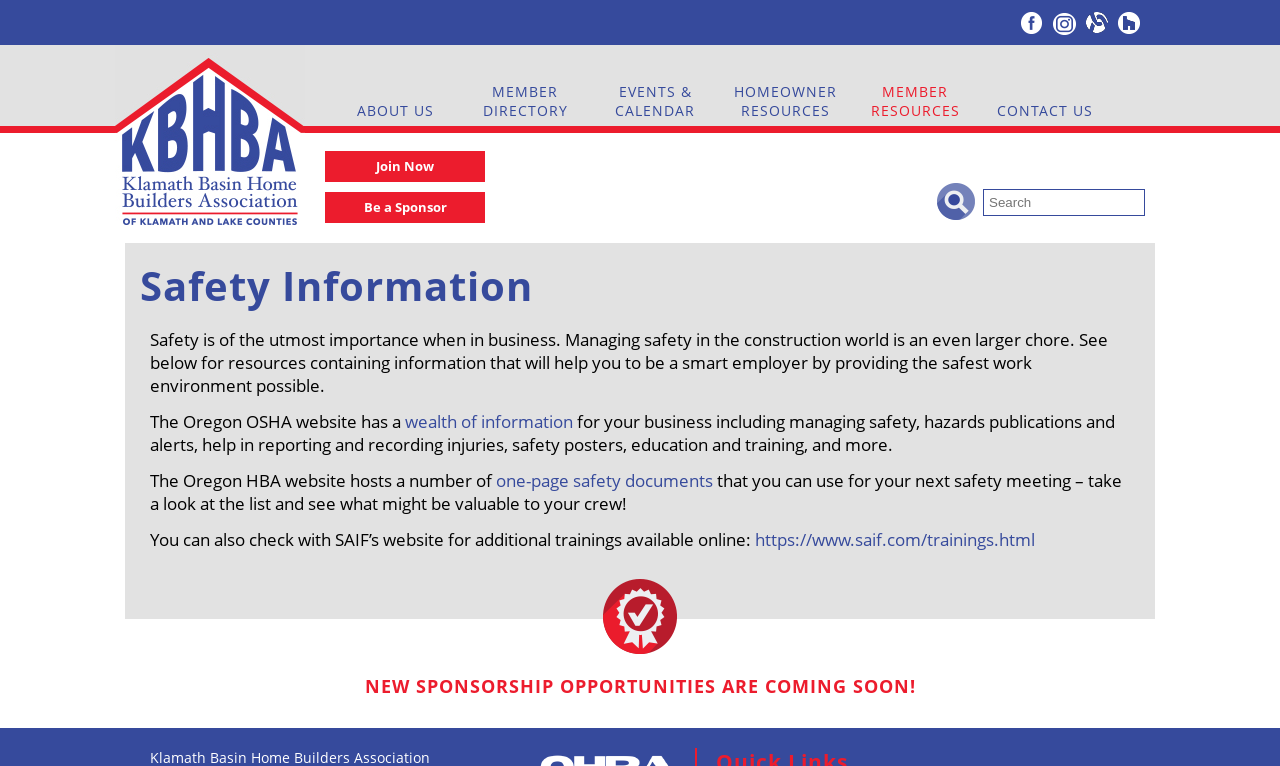Explain in detail what you observe on this webpage.

The webpage is focused on providing safety information, with a prominent heading "Safety Information" at the top. Below the heading, there is a paragraph of text that explains the importance of safety in the construction industry and provides an introduction to the resources available on the page.

On the top right side of the page, there are four links with accompanying images, which appear to be social media links. Below these links, there is a navigation menu with links to various sections of the website, including "ABOUT US", "MEMBER DIRECTORY", "EVENTS & CALENDAR", "HOMEOWNER RESOURCES", "MEMBER RESOURCES", and "CONTACT US".

On the top left side of the page, there is a logo link with an accompanying image, and below it, there are two links: "Join Now" and "Be a Sponsor". 

In the middle of the page, there is a search textbox with a button on its right side, which has an accompanying image. 

The main content of the page is divided into sections, with headings and paragraphs of text. The first section provides information about the Oregon OSHA website, which has a wealth of information for businesses, including managing safety, hazards publications, and alerts. The second section mentions the Oregon HBA website, which hosts one-page safety documents that can be used for safety meetings. The third section provides a link to SAIF's website for additional online trainings.

At the bottom of the page, there is a heading that announces "NEW SPONSORSHIP OPPORTUNITIES ARE COMING SOON!"